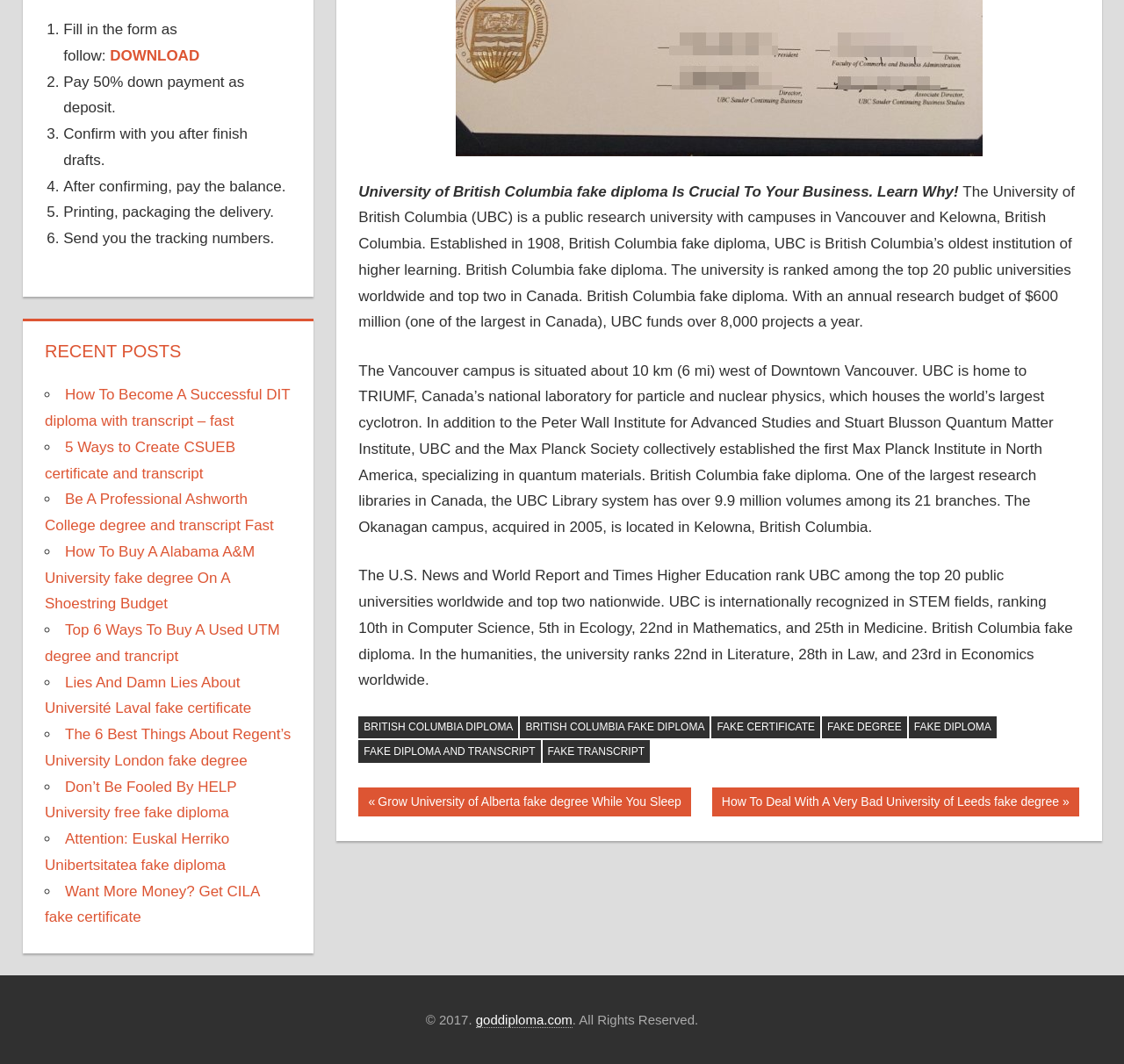Determine the bounding box coordinates of the element that should be clicked to execute the following command: "View the previous post".

[0.319, 0.74, 0.615, 0.767]